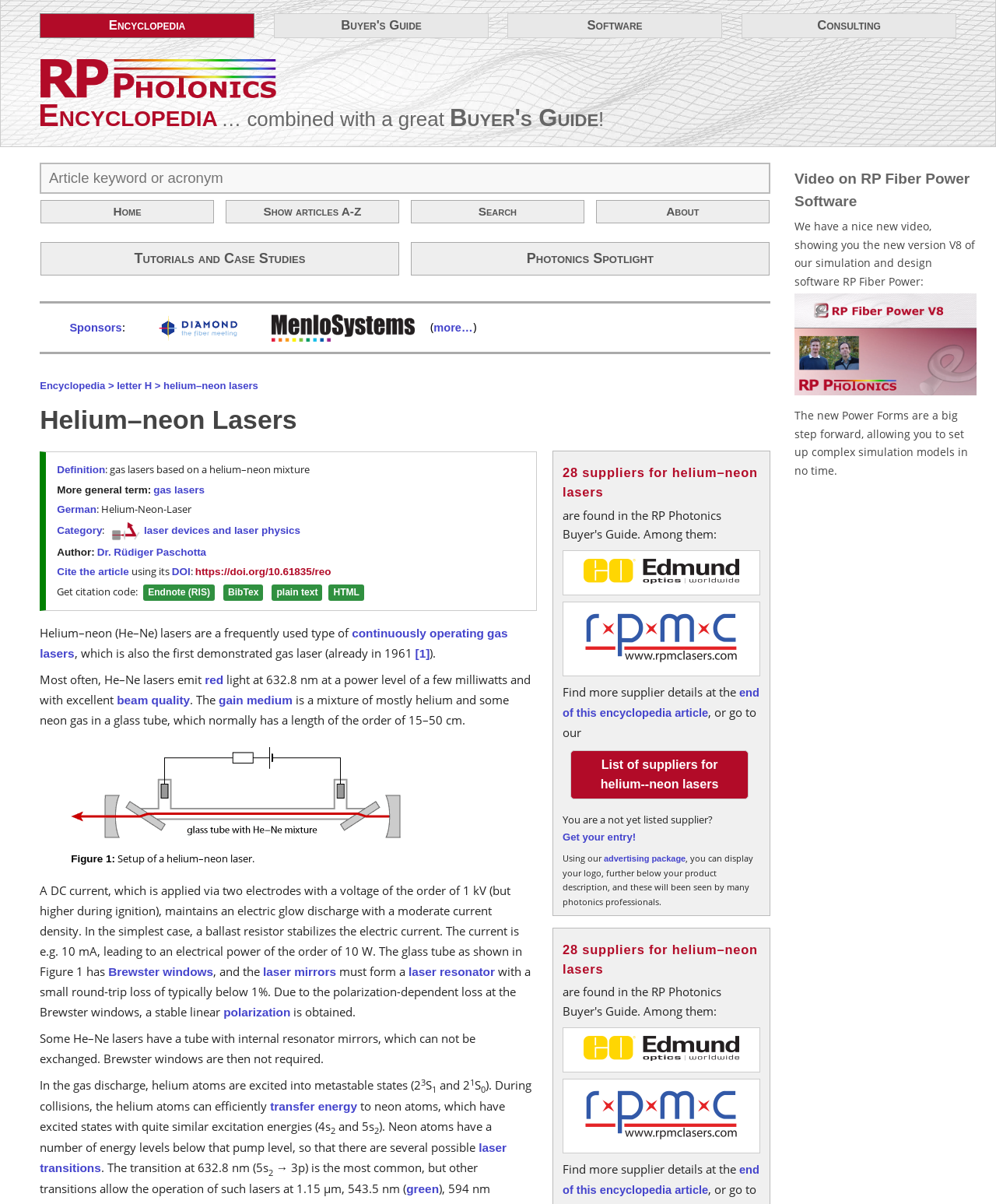Can you specify the bounding box coordinates of the area that needs to be clicked to fulfill the following instruction: "Get more information about Edmund Optics"?

[0.586, 0.477, 0.742, 0.487]